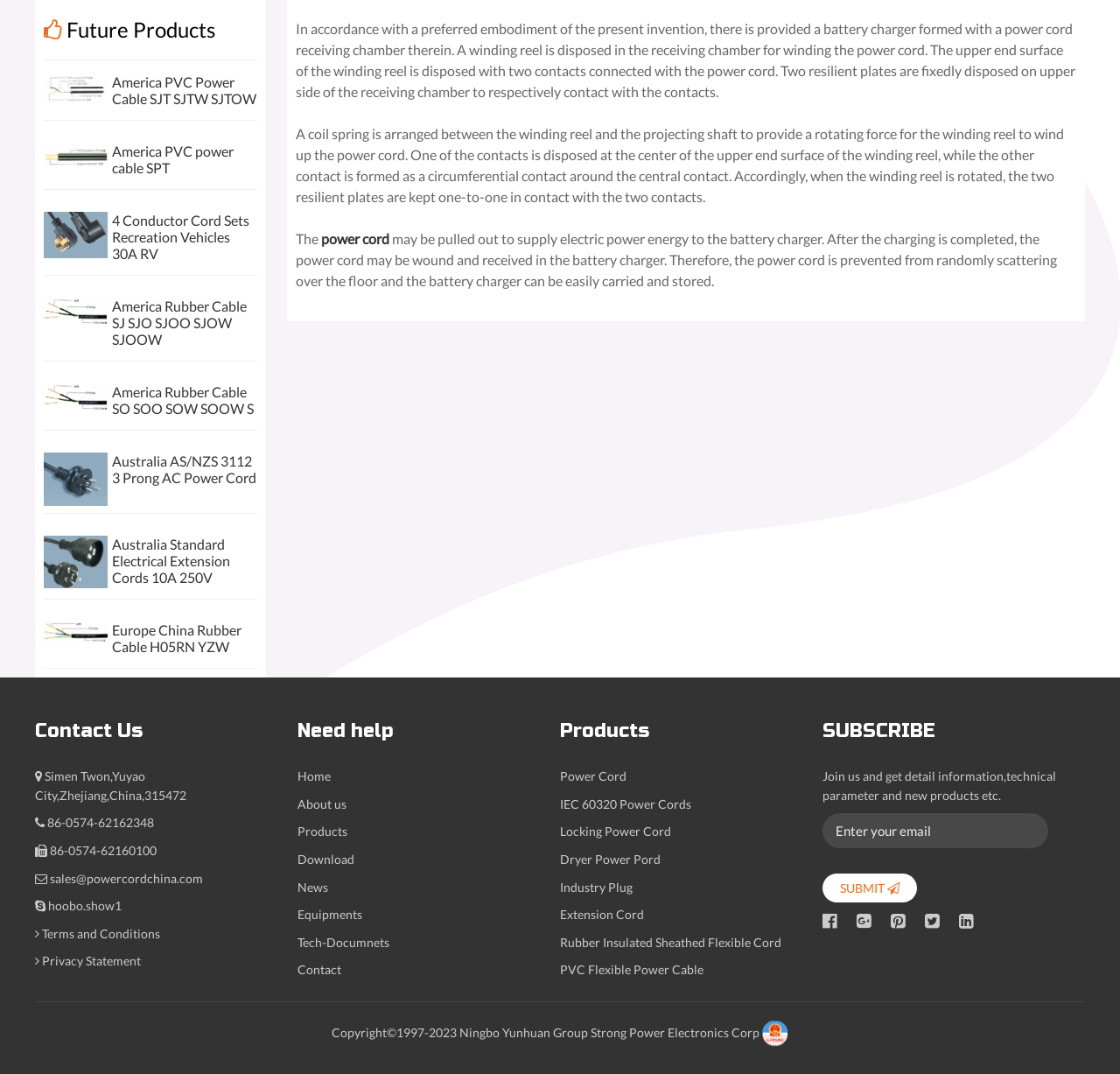Find the bounding box of the UI element described as follows: "Power Cord".

[0.5, 0.716, 0.559, 0.73]